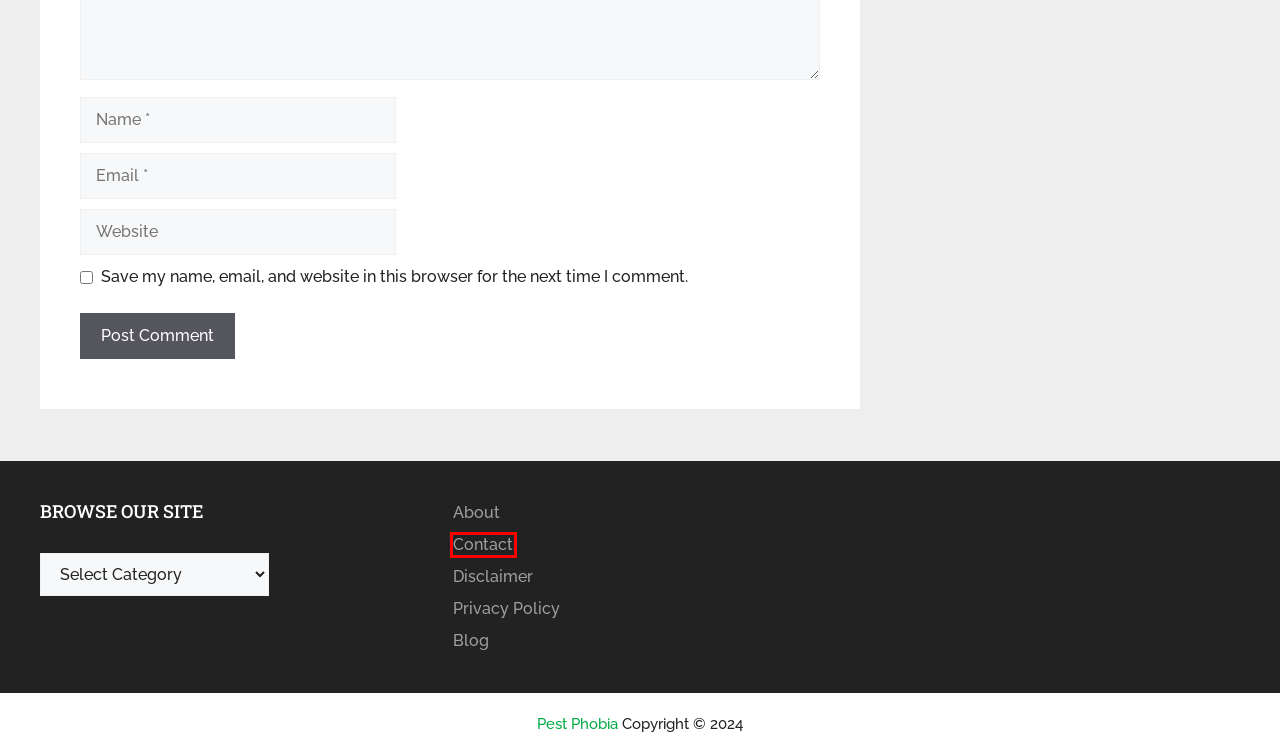Analyze the screenshot of a webpage with a red bounding box and select the webpage description that most accurately describes the new page resulting from clicking the element inside the red box. Here are the candidates:
A. Disclaimer - PestPhobia
B. Best Pesticide For Soil Mites - PestPhobia
C. Privacy Policy - PestPhobia
D. Fungicides Archives - PestPhobia
E. adminpest, Author at PestPhobia
F. Blog - PestPhobia
G. Contact - PestPhobia
H. About - PestPhobia

G